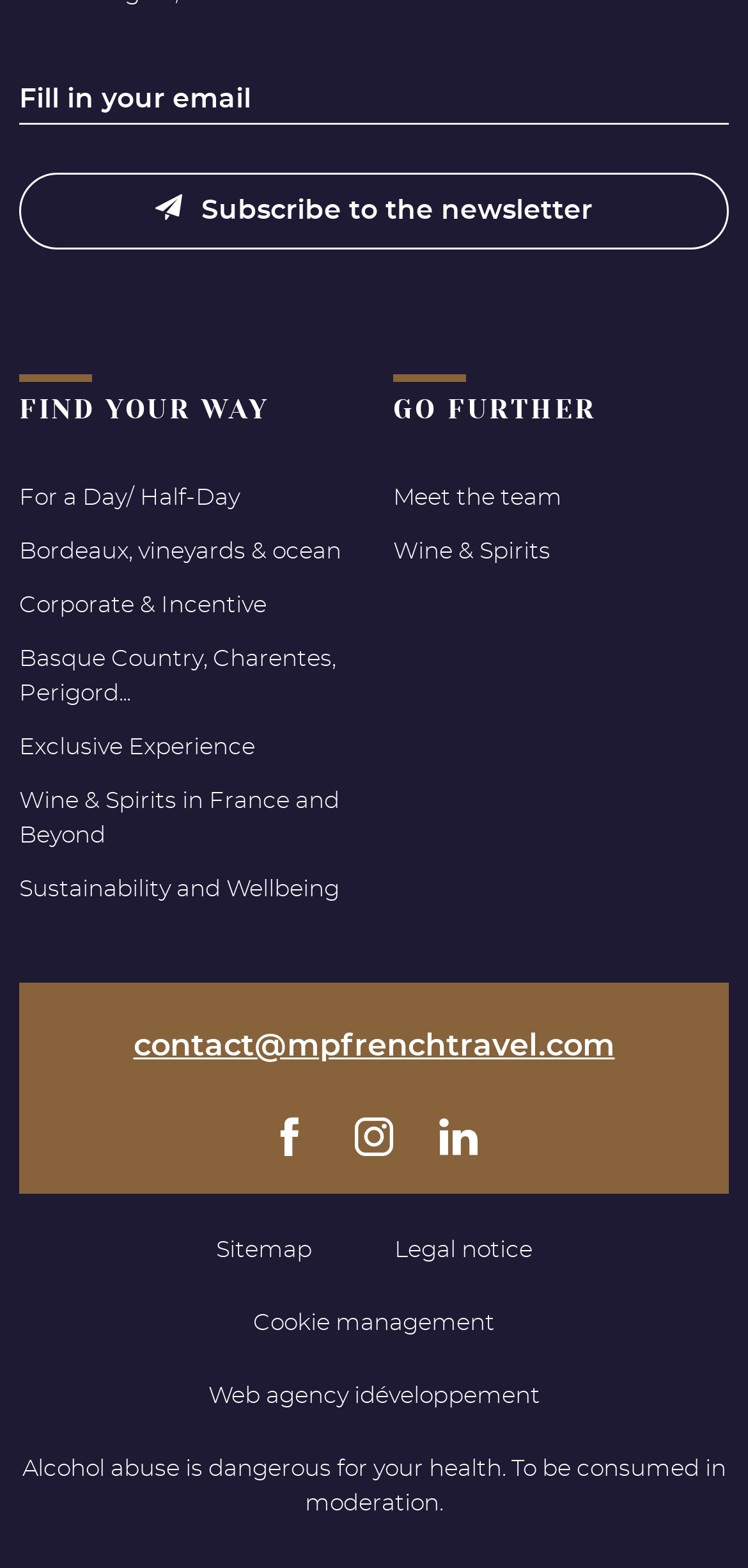Pinpoint the bounding box coordinates of the area that should be clicked to complete the following instruction: "Fill in your email". The coordinates must be given as four float numbers between 0 and 1, i.e., [left, top, right, bottom].

[0.026, 0.048, 0.974, 0.08]